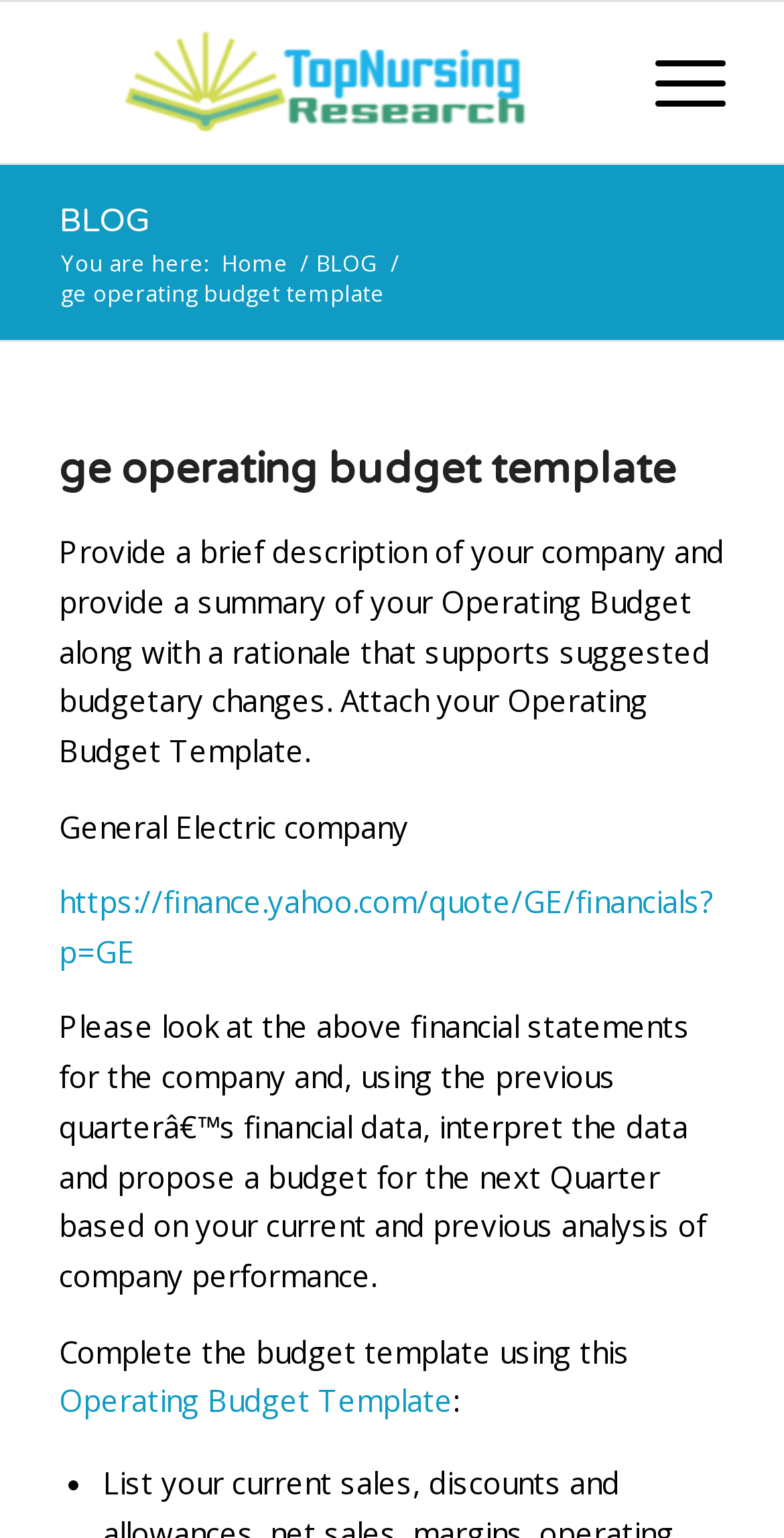What is the company being analyzed?
Using the information from the image, give a concise answer in one word or a short phrase.

General Electric